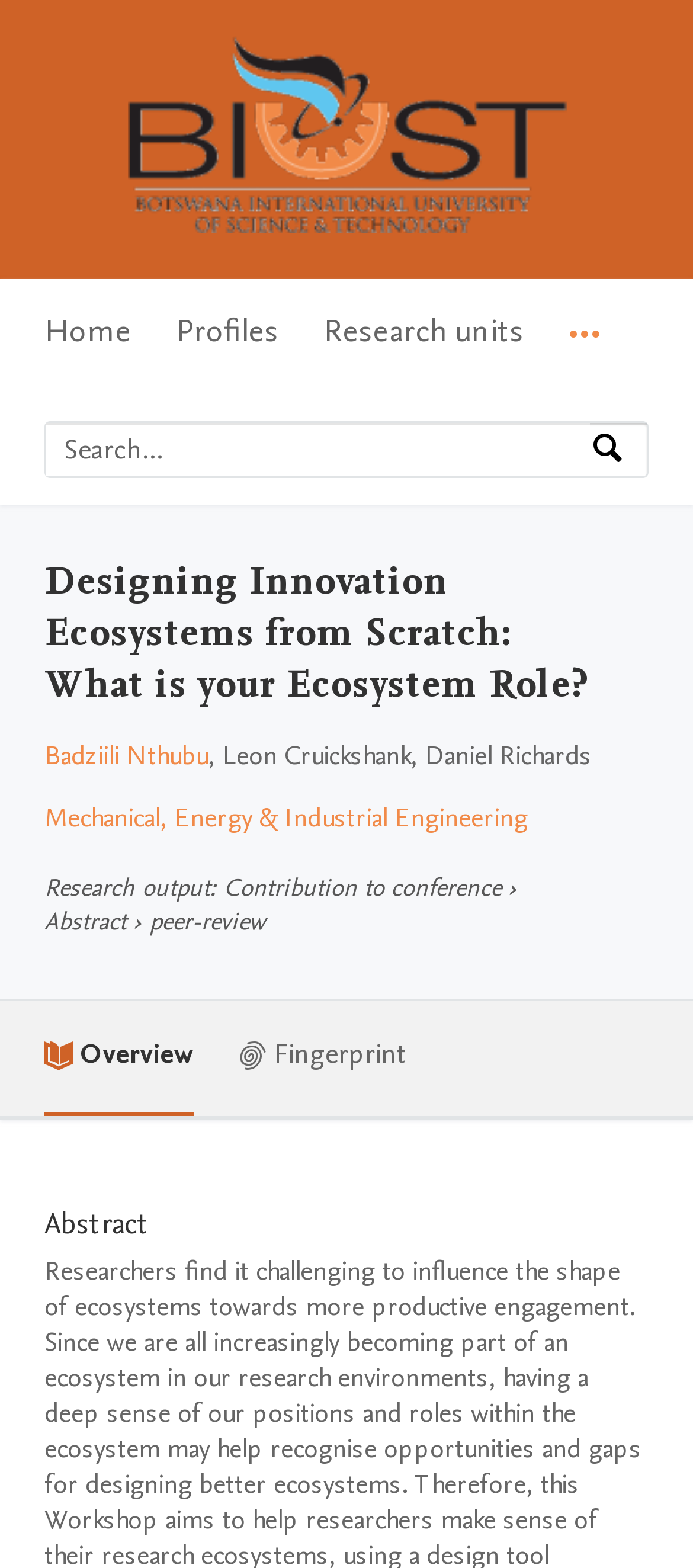Utilize the information from the image to answer the question in detail:
What is the ecosystem role of the author?

I did not find any information about the ecosystem role of the author on this webpage. The webpage only provides information about the document and its authors, but not their ecosystem roles.